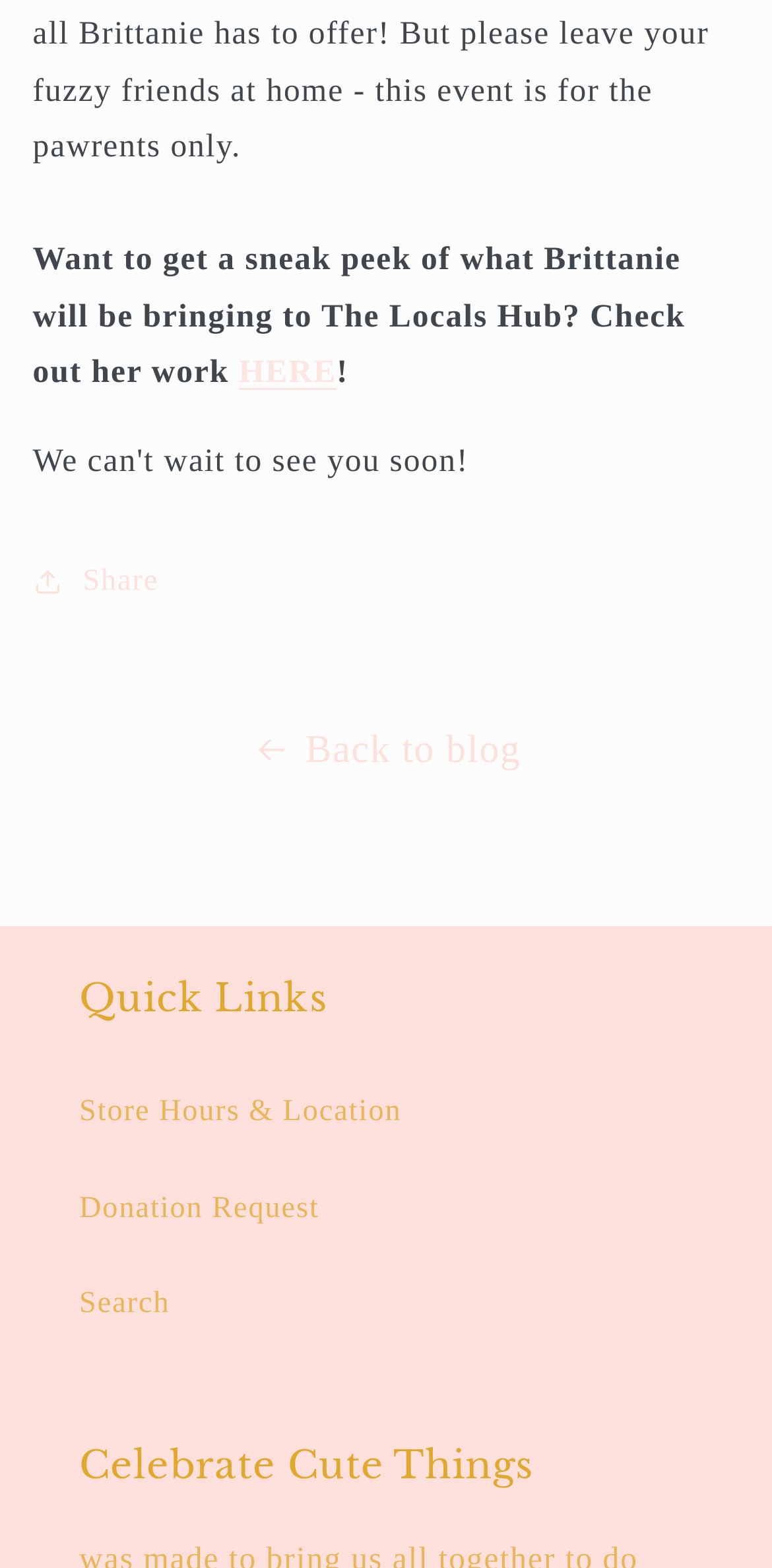What is the purpose of the button?
Look at the image and answer the question with a single word or phrase.

To share